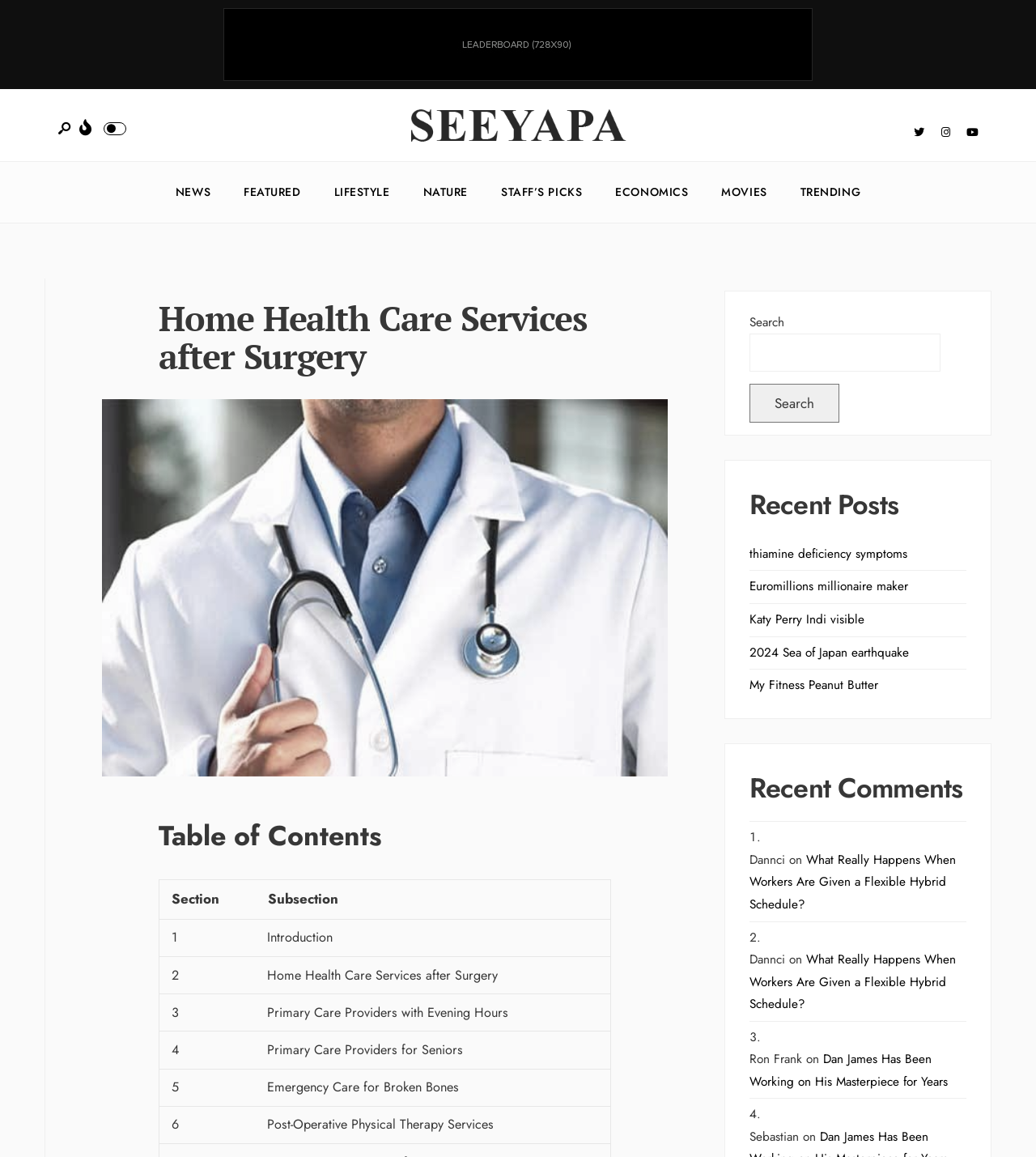Pinpoint the bounding box coordinates for the area that should be clicked to perform the following instruction: "View news".

[0.155, 0.147, 0.217, 0.186]